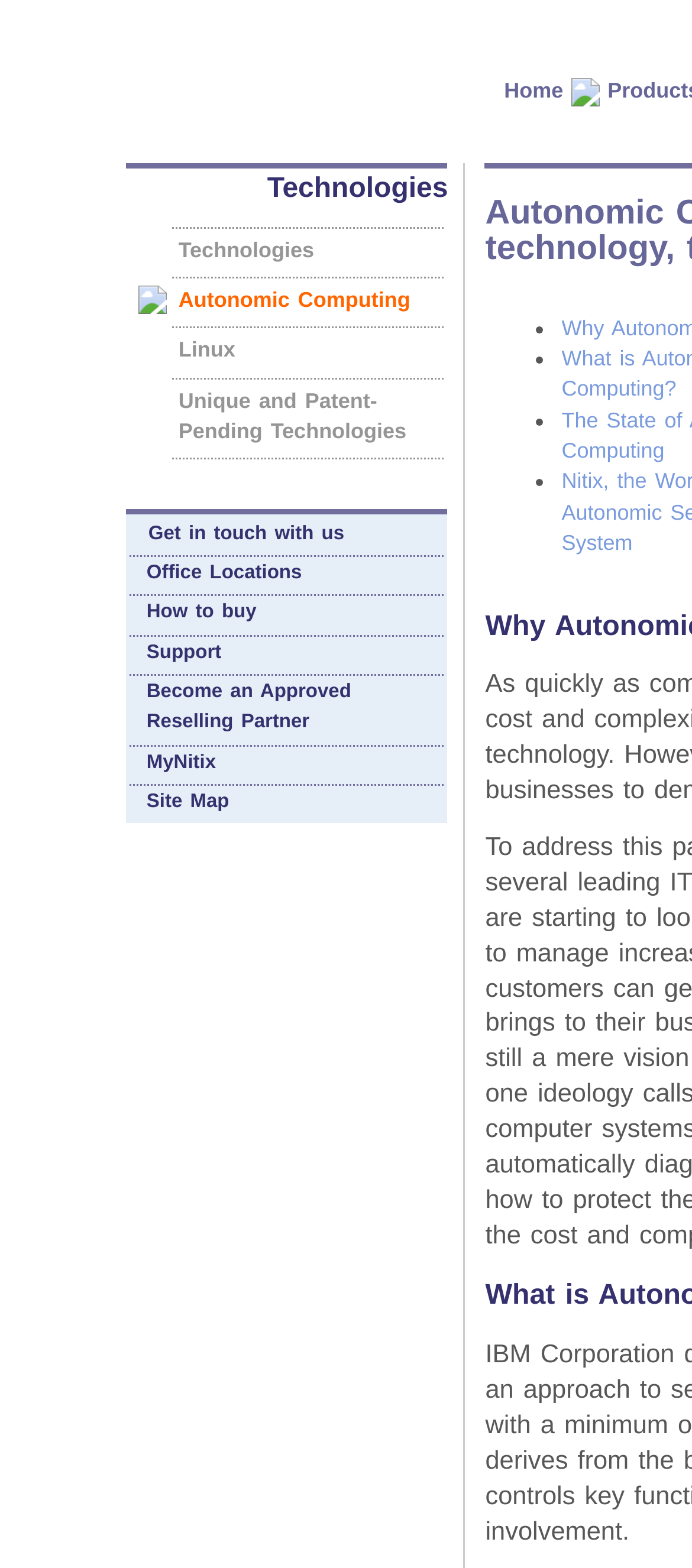What is the purpose of the image in the top navigation bar?
Kindly offer a comprehensive and detailed response to the question.

I found an image in the top navigation bar, but its purpose is not explicitly stated. It might be a logo or a decorative element.